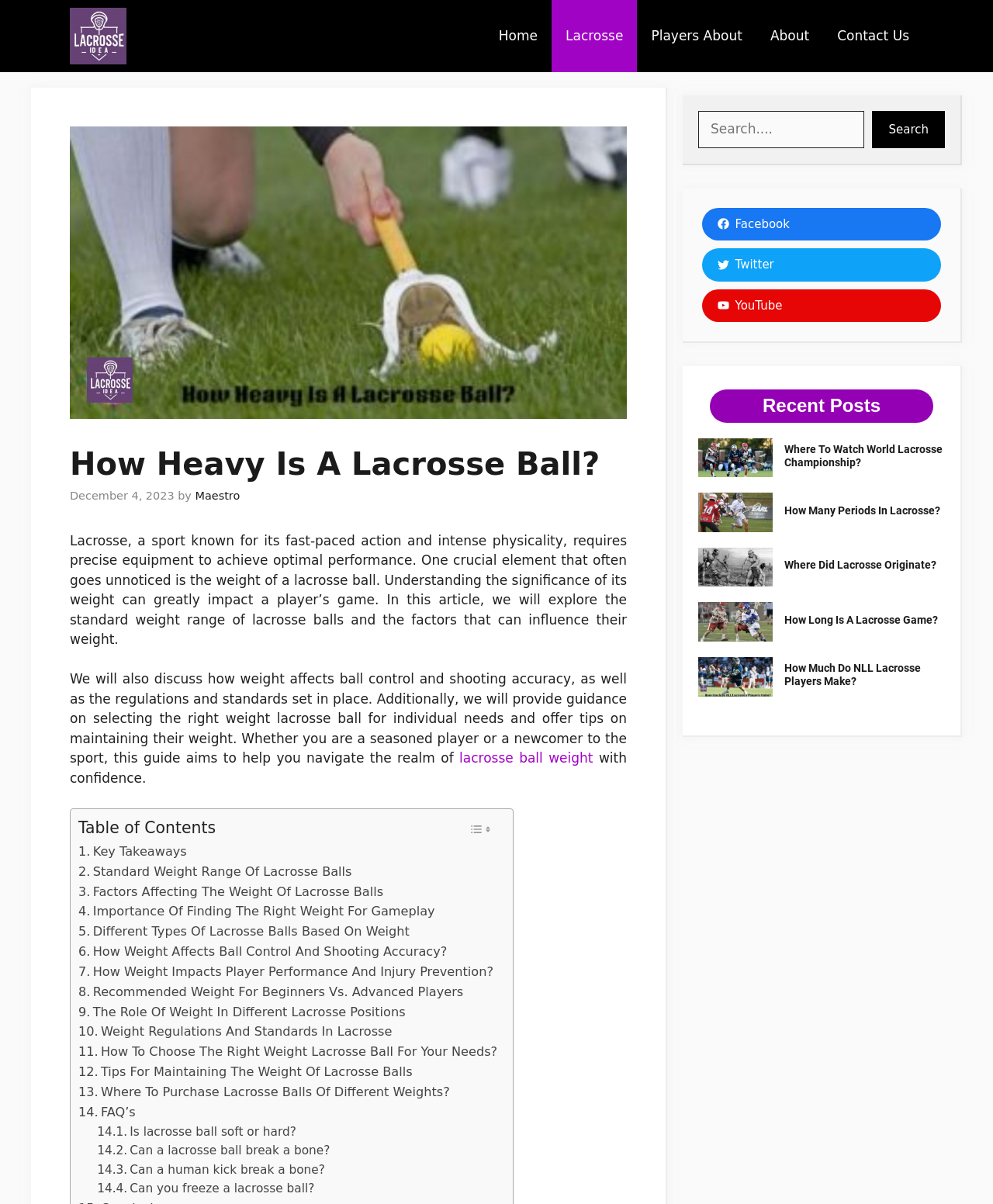What is the primary topic of this article?
Please answer using one word or phrase, based on the screenshot.

Lacrosse ball weight